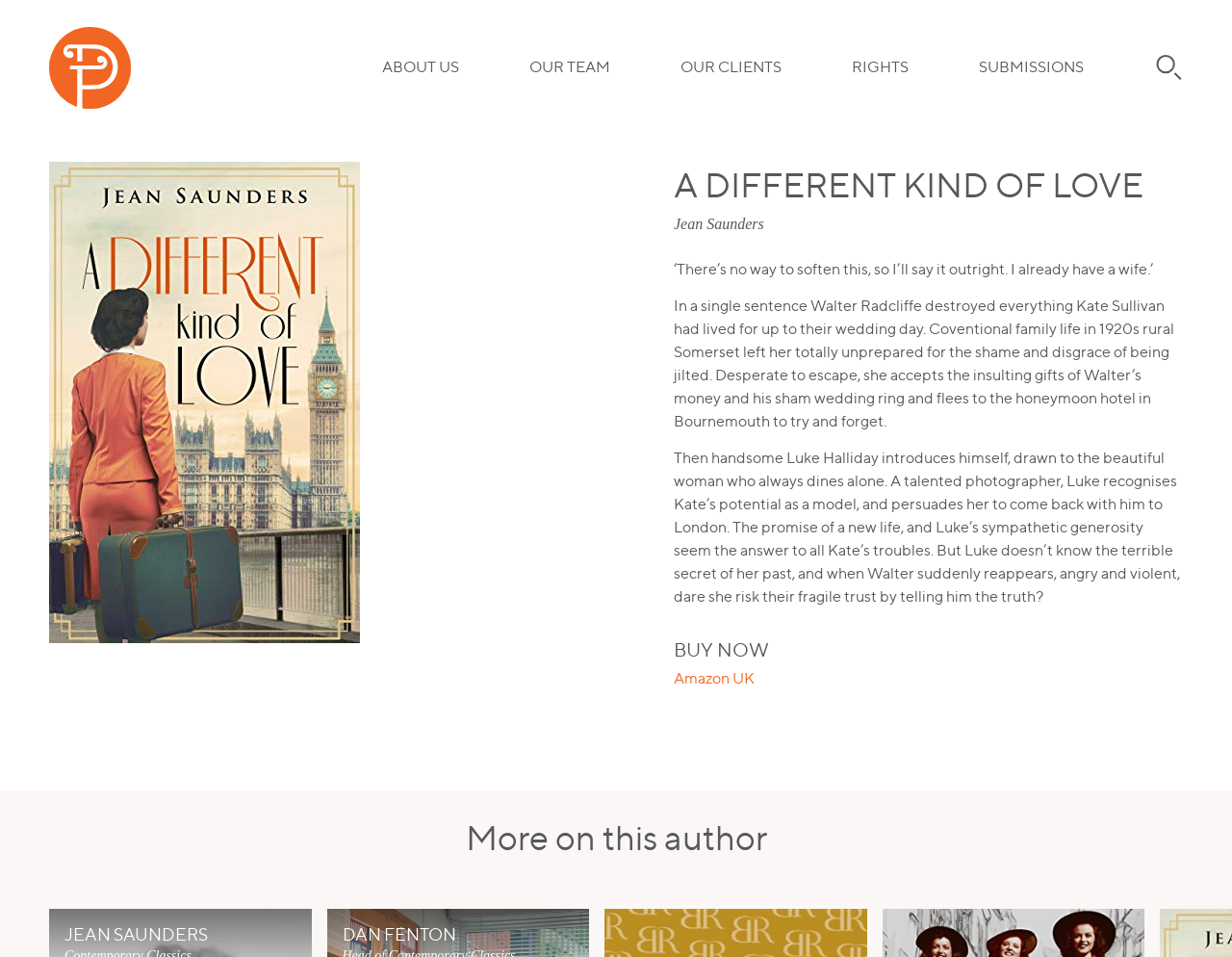Produce an elaborate caption capturing the essence of the webpage.

This webpage is about a literary agent, Peters Fraser and Dunlop (PFD), and features a book titled "A Different Kind of Love" by Jean Saunders. At the top left, there is a small image of the book cover. Below the image, there are several links to different sections of the website, including "About Us", "News", "Events", "Careers", "Contact", and "Privacy / Legal".

To the right of these links, there are more links categorized under "Our Team", "Our Clients", "Rights", "Submissions", and "Search". These links are arranged in a vertical column, with each category separated by a small gap.

In the main content area, there is a large heading that reads "A DIFFERENT KIND OF LOVE" followed by a subheading "Jean Saunders". Below this, there is a brief summary of the book, which is divided into three paragraphs. The text describes the story of Kate Sullivan, who is jilted on her wedding day and escapes to a honeymoon hotel in Bournemouth, where she meets a handsome photographer named Luke Halliday.

Below the book summary, there is a "BUY NOW" heading, followed by a link to purchase the book on Amazon UK. At the very bottom of the page, there is a heading "More on this author" with no additional text or links.